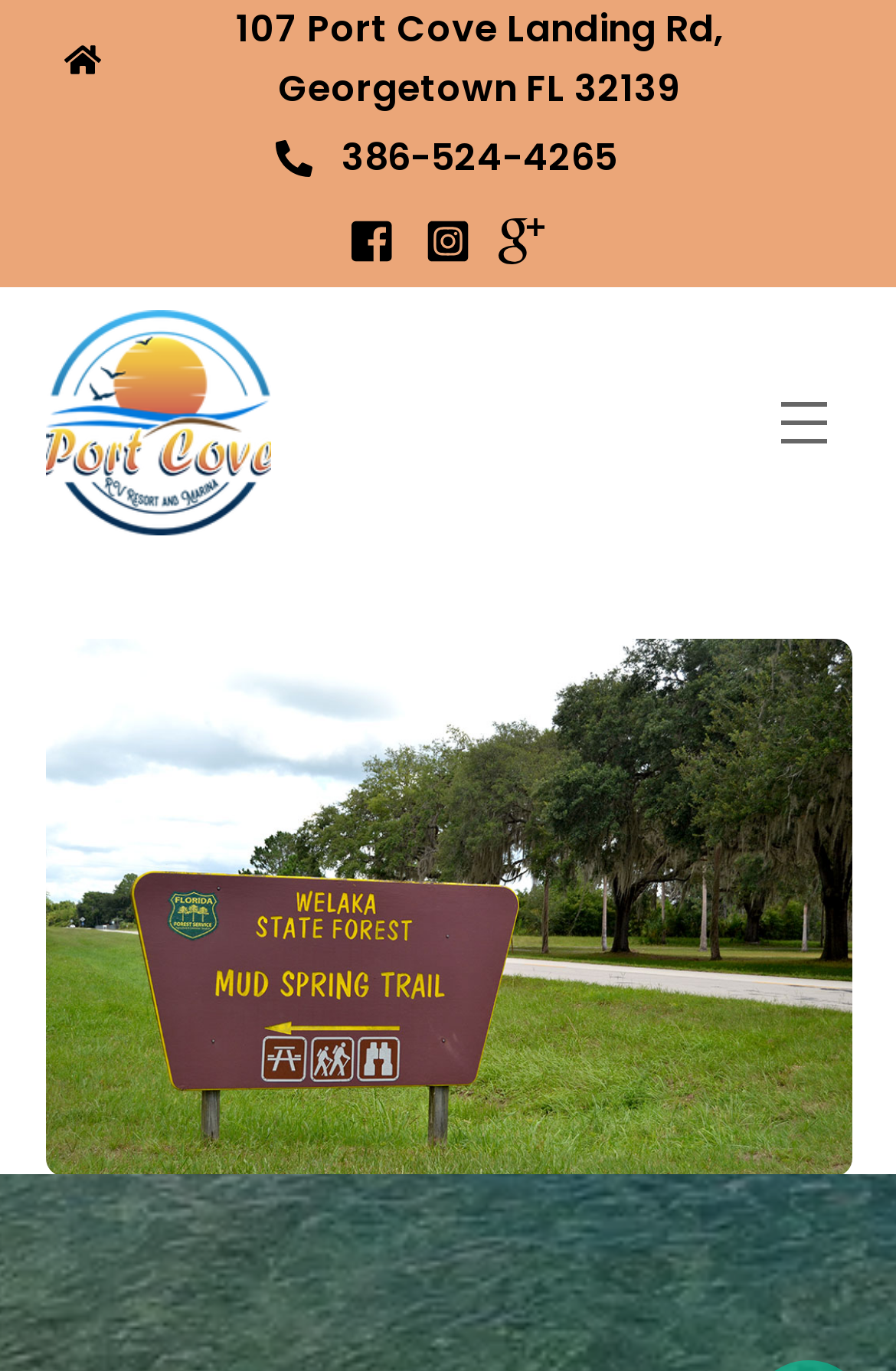Create an elaborate caption for the webpage.

The webpage is about Local Attractions at Port Cove RV Resort. At the top, there is a logo of Port Cove, situated on the left side. Below the logo, the address "107 Port Cove Landing Rd, Georgetown FL 32139" is displayed. Next to the address, there is a phone number "386-524-4265". 

On the same horizontal level as the address and phone number, there are three links, aligned from left to right, with no descriptive text. 

On the top right side, there is a "Menu" link. 

The main content of the webpage is an image of "Mud Springs Trail", which occupies most of the page, spanning from the top to the bottom, and from the left to the right side.